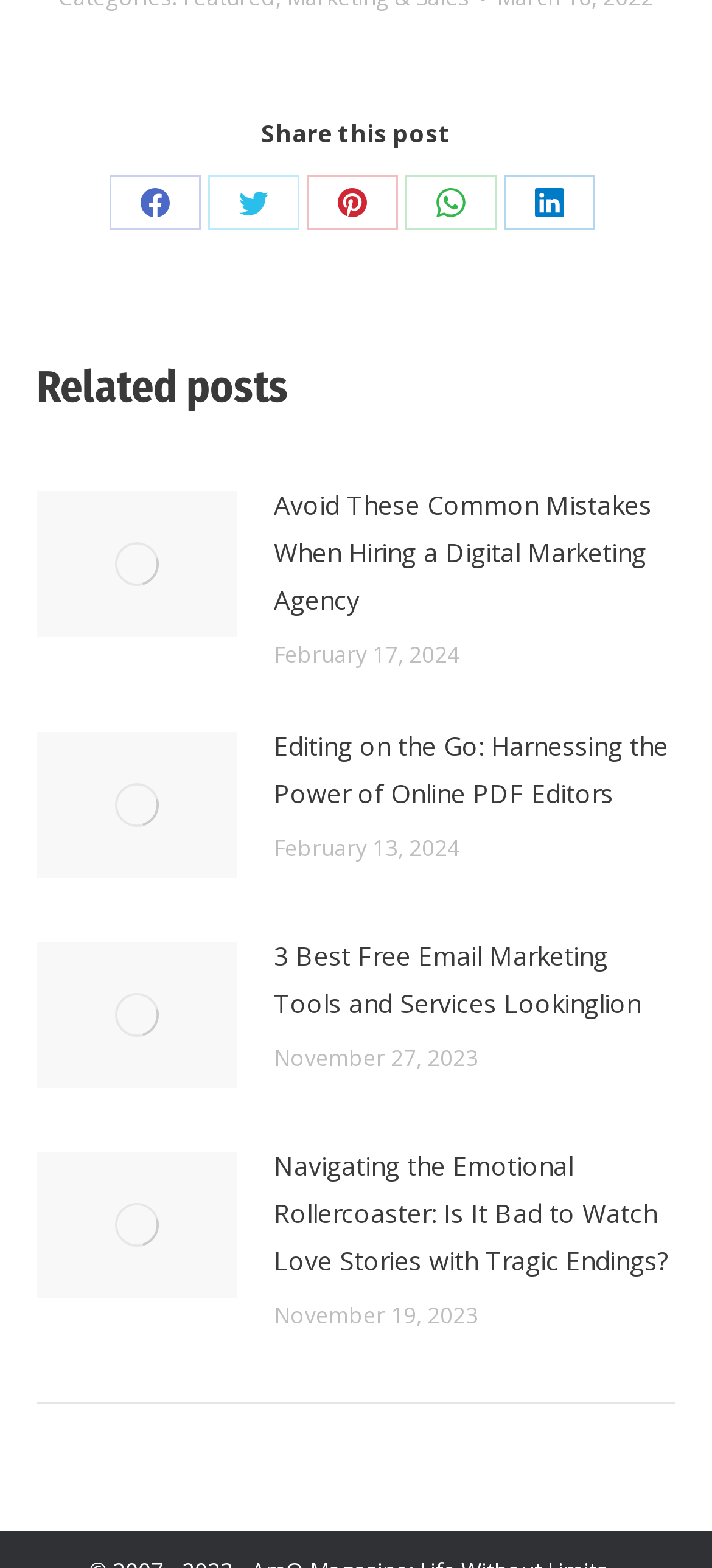Find the bounding box coordinates of the UI element according to this description: "What Determines Your Creditworthiness".

None